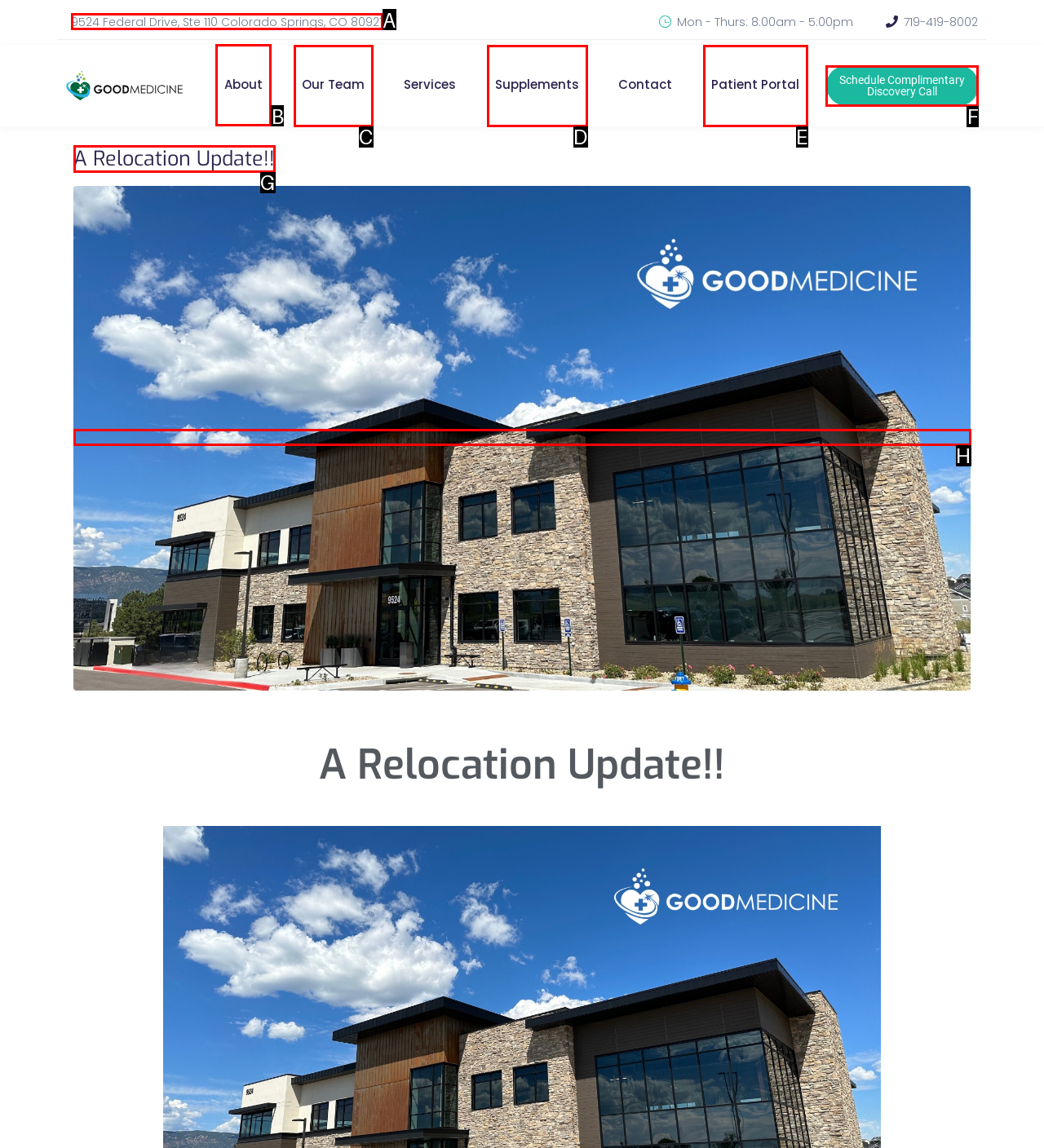Select the option I need to click to accomplish this task: Explore classes
Provide the letter of the selected choice from the given options.

None